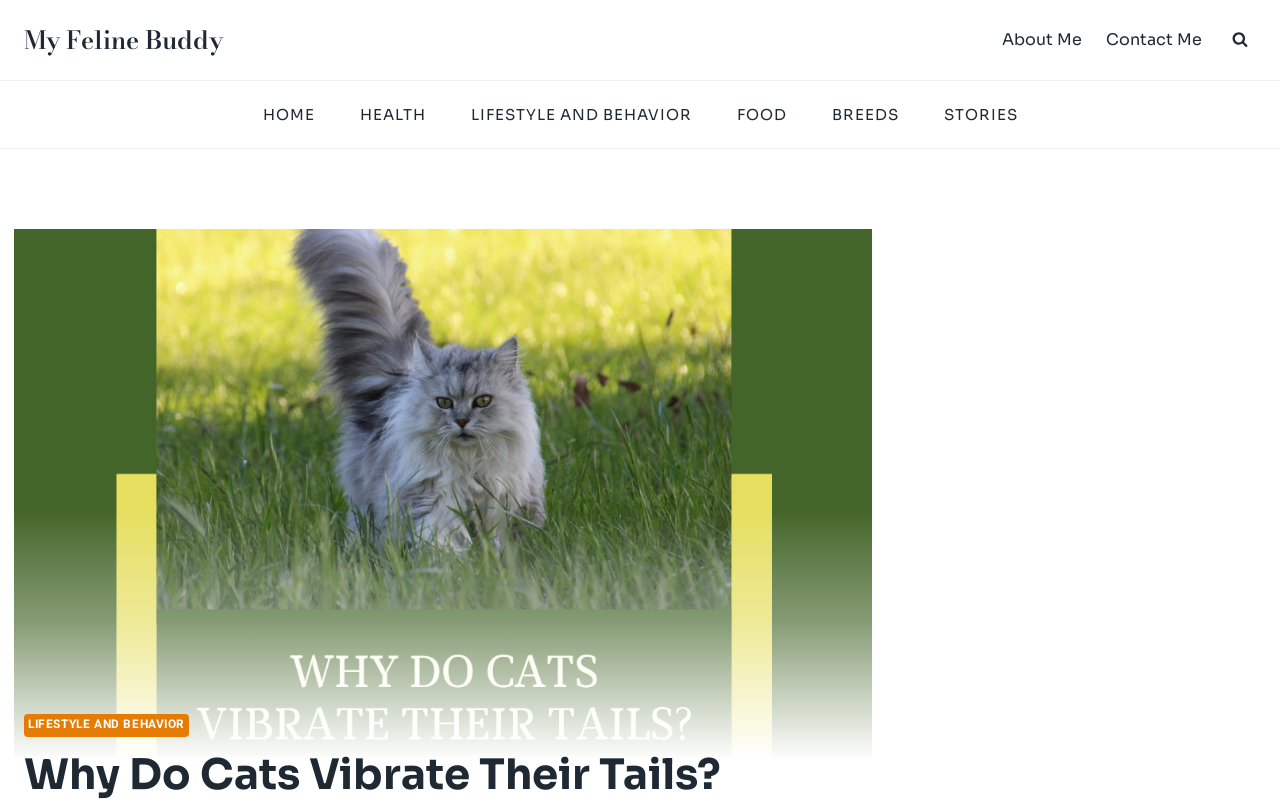What is the current page about?
Answer with a single word or phrase by referring to the visual content.

Why Do Cats Vibrate Their Tails?